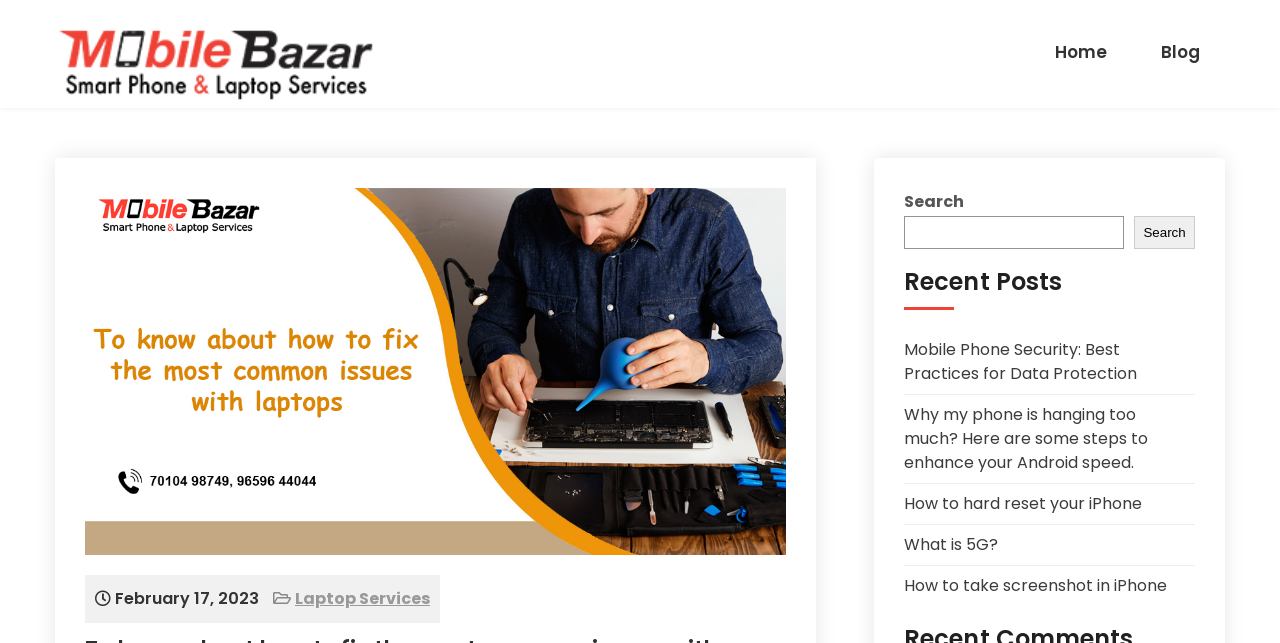Identify the bounding box coordinates of the section that should be clicked to achieve the task described: "View the 'Mobile Phone Security: Best Practices for Data Protection' post".

[0.706, 0.526, 0.888, 0.599]